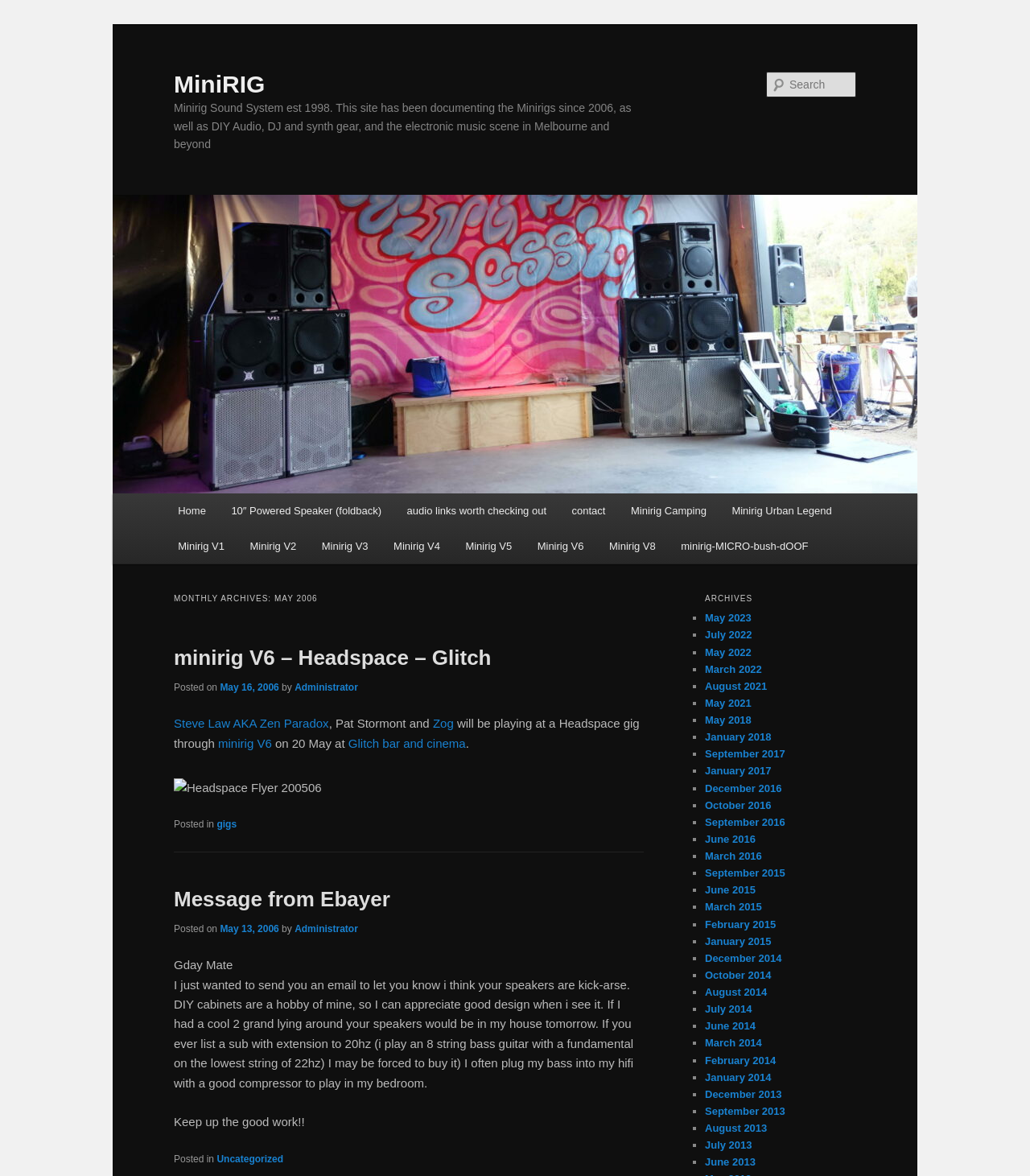Identify the bounding box coordinates for the UI element described as: "December 2014".

[0.684, 0.81, 0.759, 0.82]